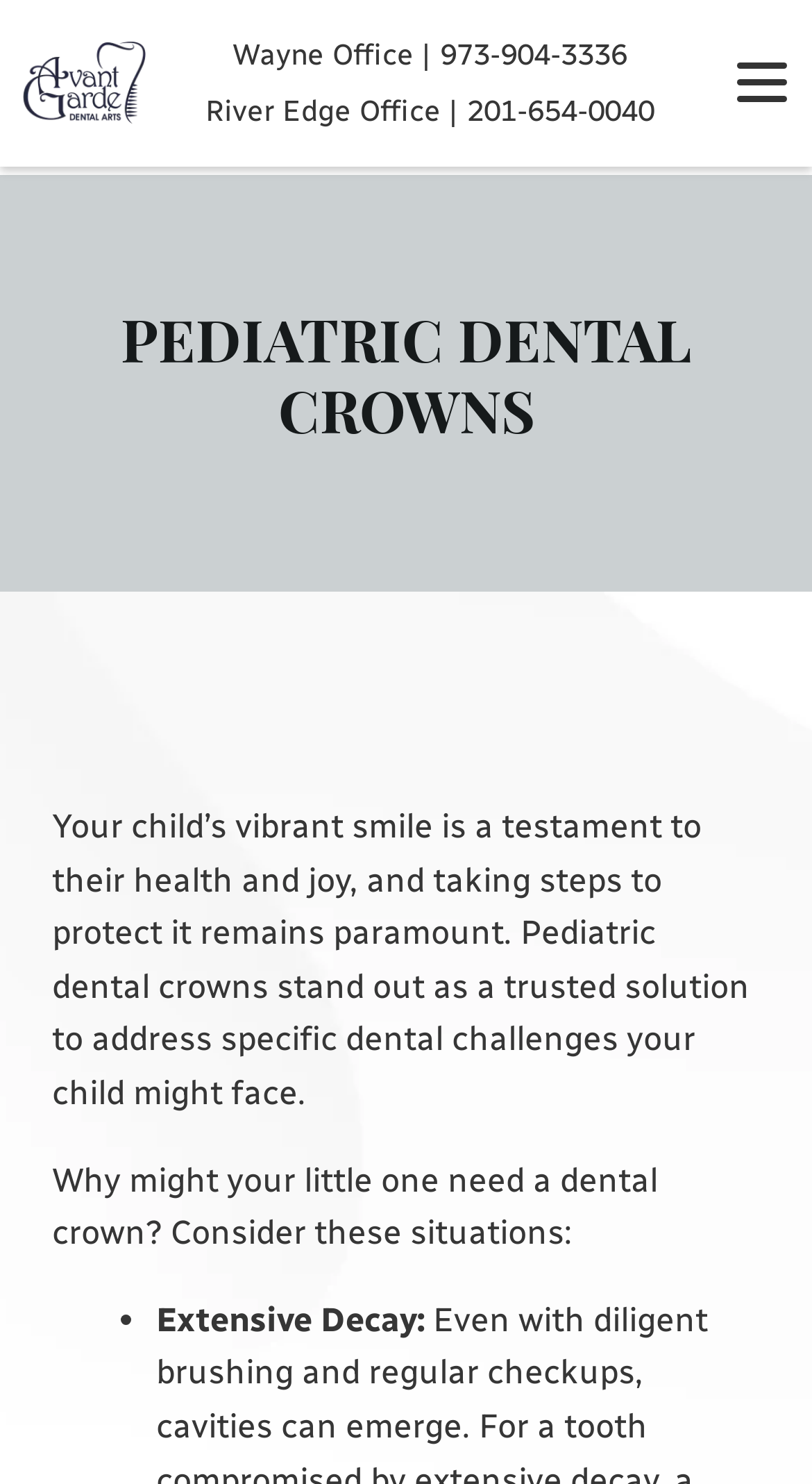Can you find and provide the main heading text of this webpage?

PEDIATRIC DENTAL CROWNS